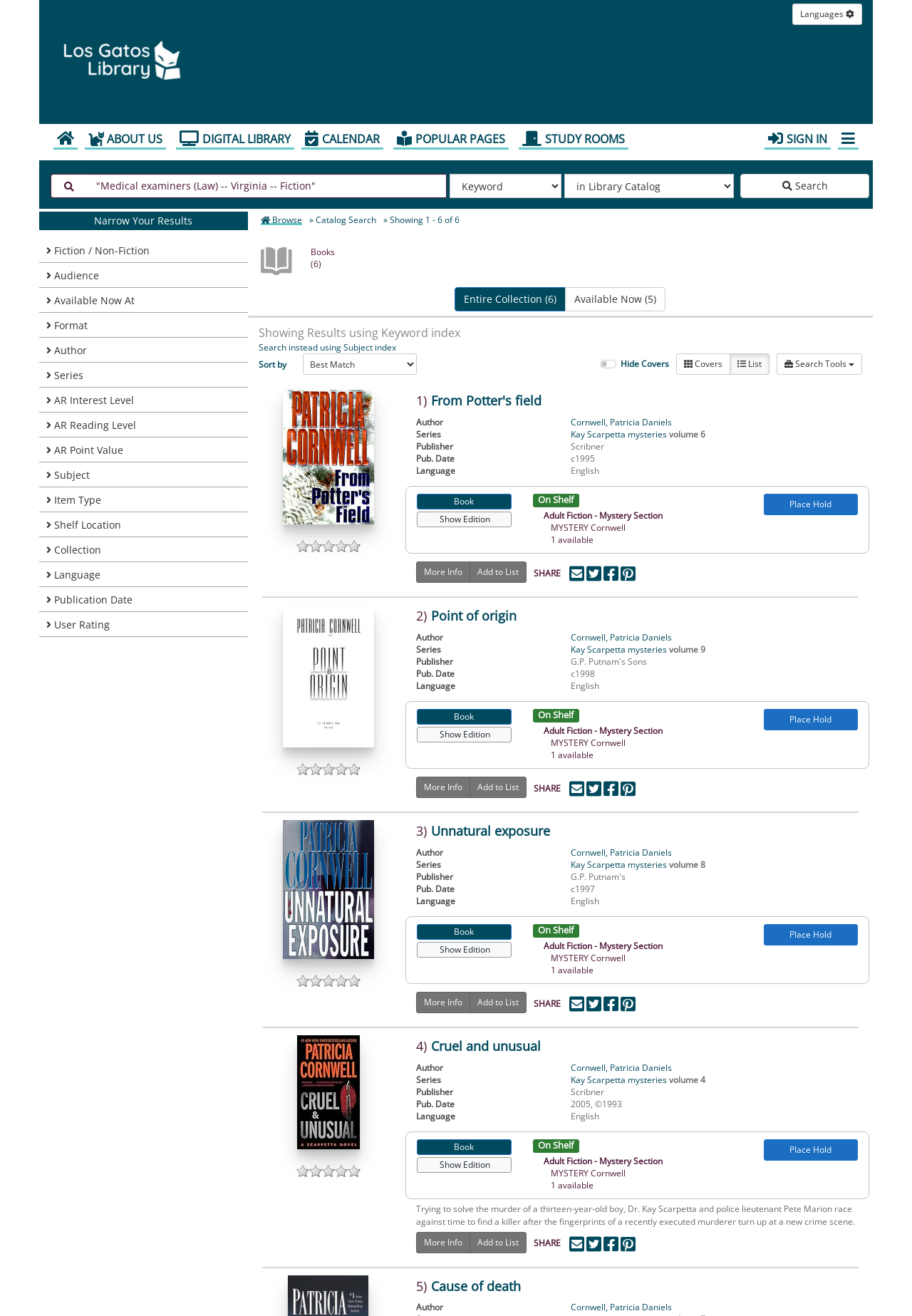Please locate the bounding box coordinates of the element that should be clicked to complete the given instruction: "Sort results by author".

[0.332, 0.269, 0.457, 0.285]